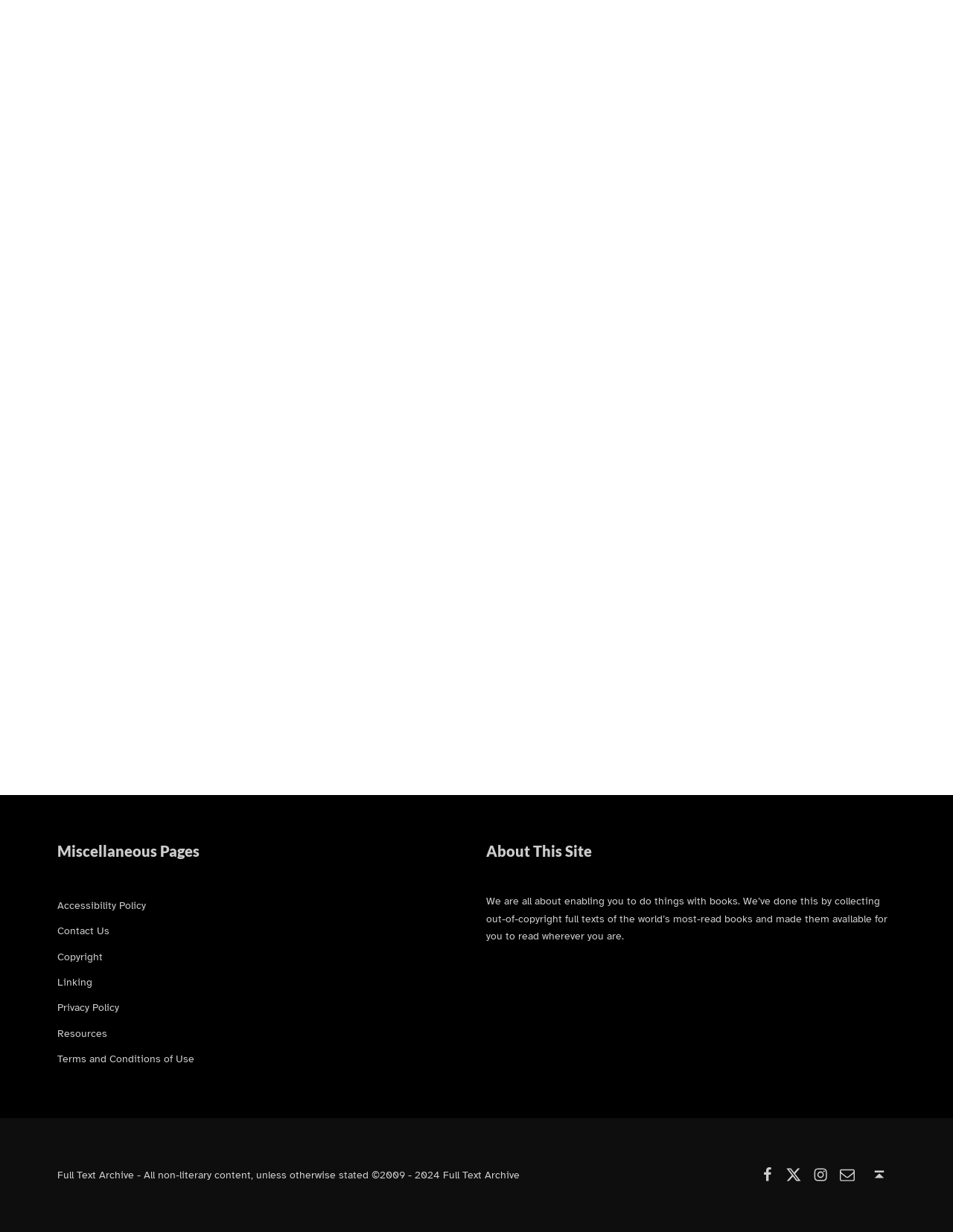Please provide a one-word or short phrase answer to the question:
What is the purpose of this website?

Enabling users to do things with books